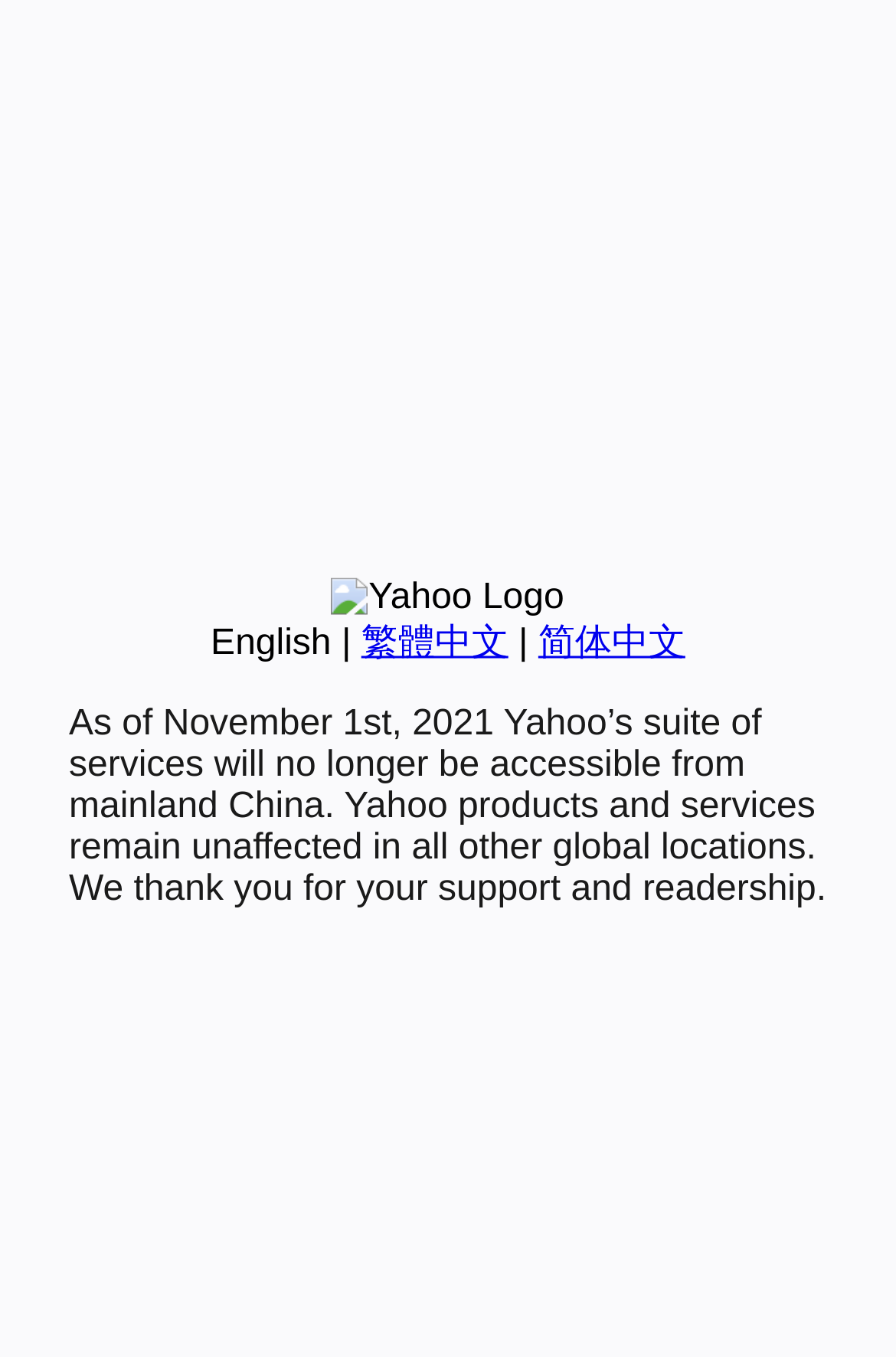Identify the bounding box coordinates for the UI element described as: "简体中文". The coordinates should be provided as four floats between 0 and 1: [left, top, right, bottom].

[0.601, 0.46, 0.765, 0.488]